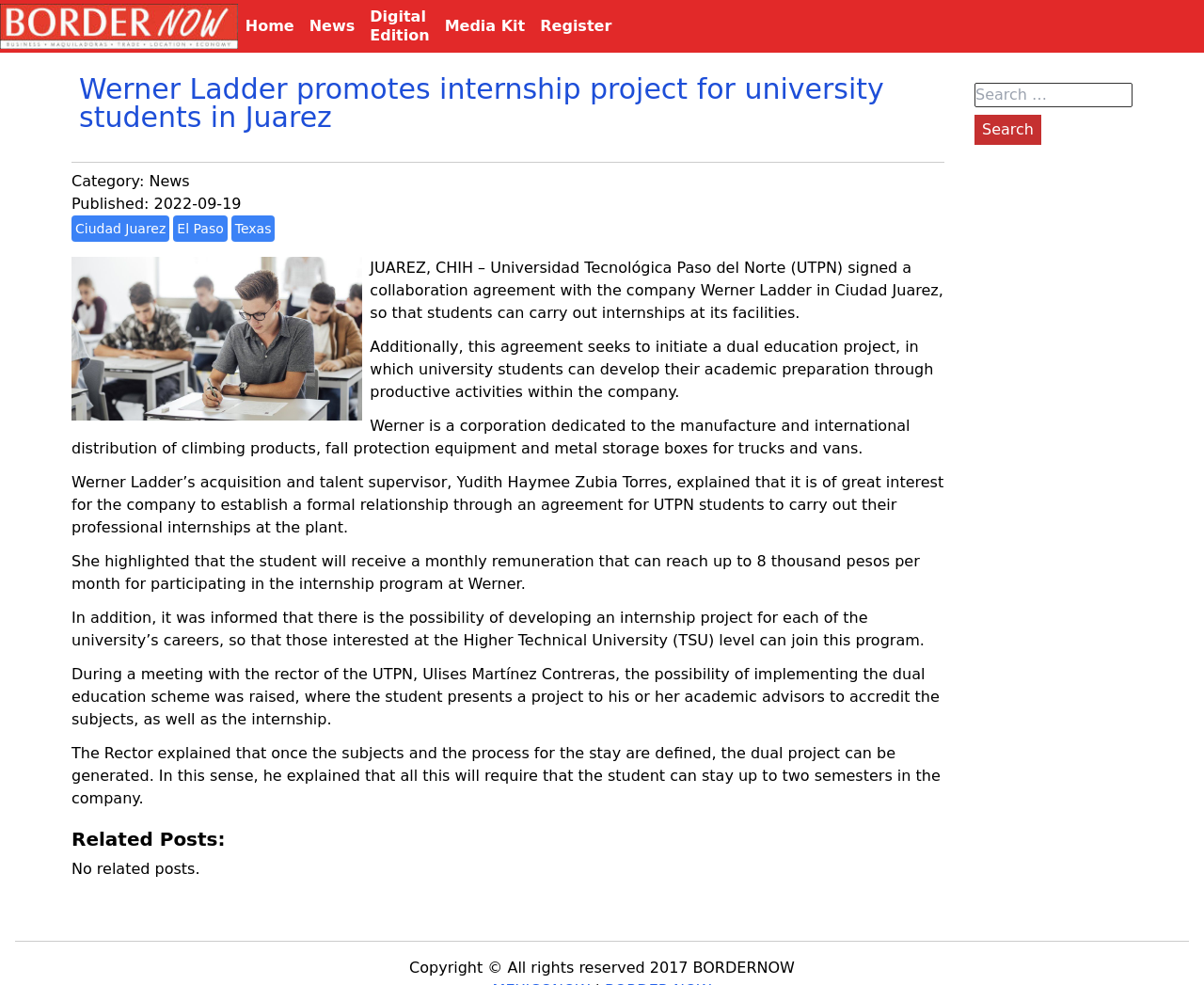Find the bounding box coordinates of the area that needs to be clicked in order to achieve the following instruction: "Search for something". The coordinates should be specified as four float numbers between 0 and 1, i.e., [left, top, right, bottom].

[0.809, 0.084, 0.941, 0.109]